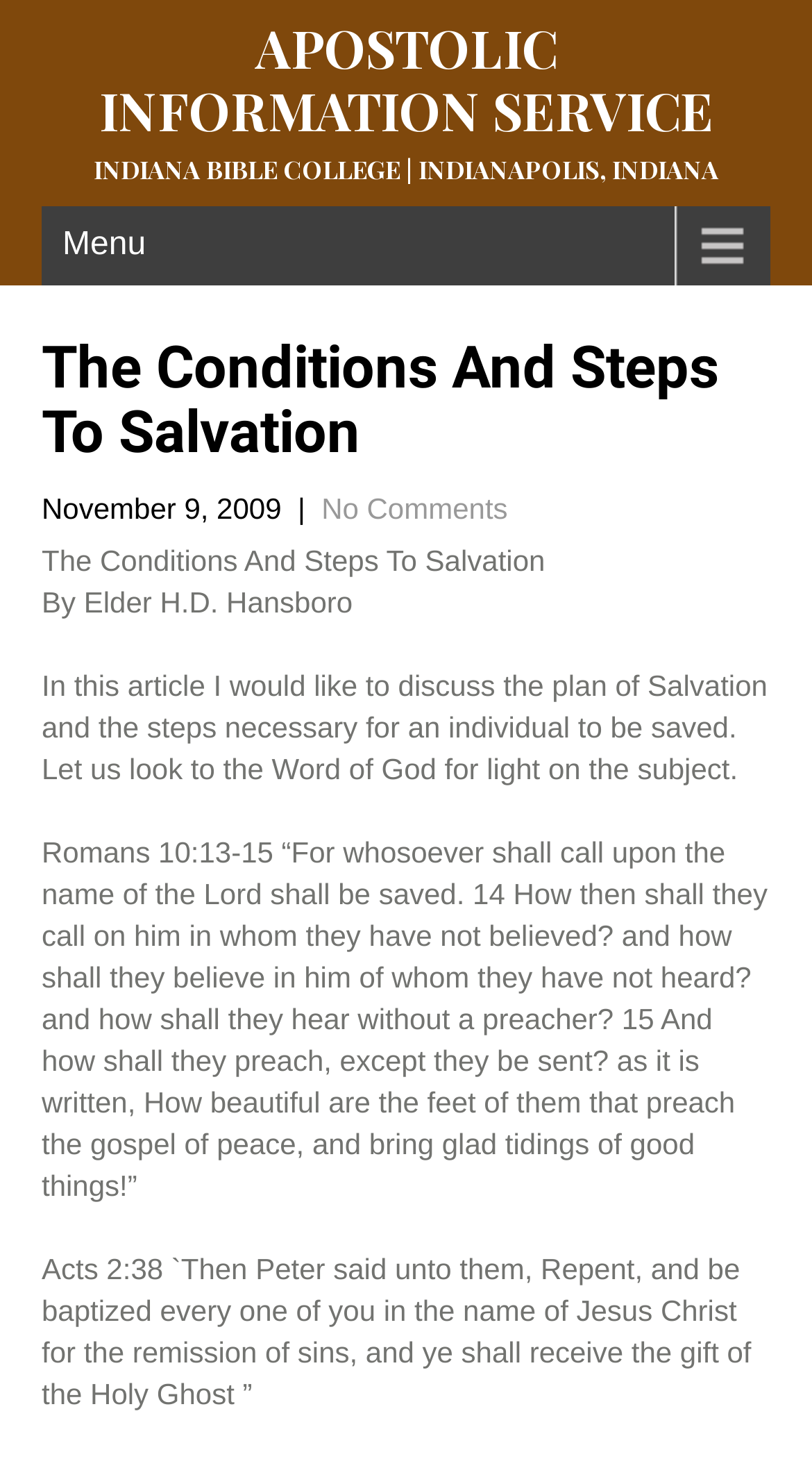Give a one-word or short phrase answer to this question: 
What is the scripture reference in the article?

Romans 10:13-15 and Acts 2:38